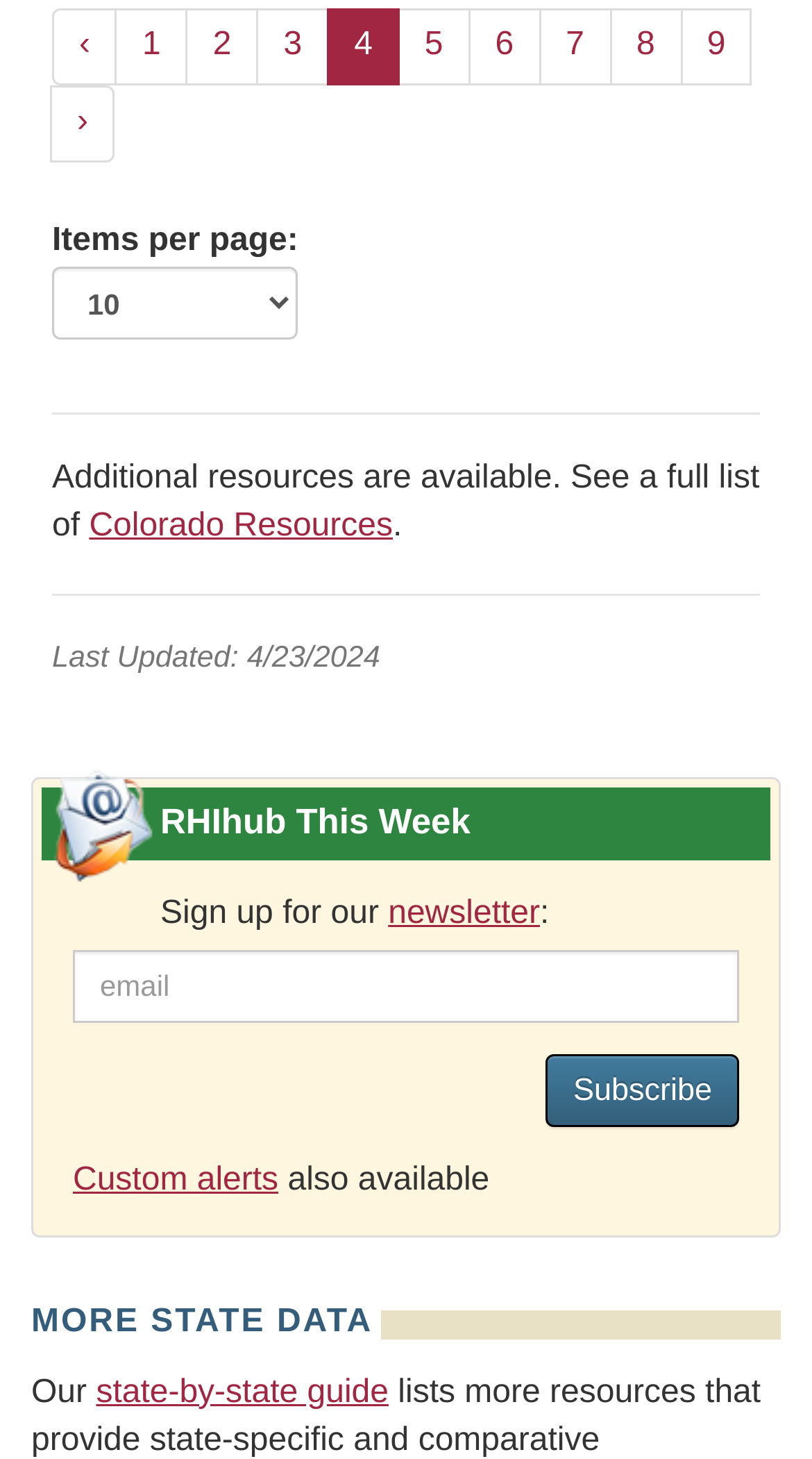How many items are shown per page?
Using the information from the image, answer the question thoroughly.

The webpage provides a combobox to select the number of items per page, but the current selection is not explicitly shown. Therefore, it is unknown how many items are shown per page.